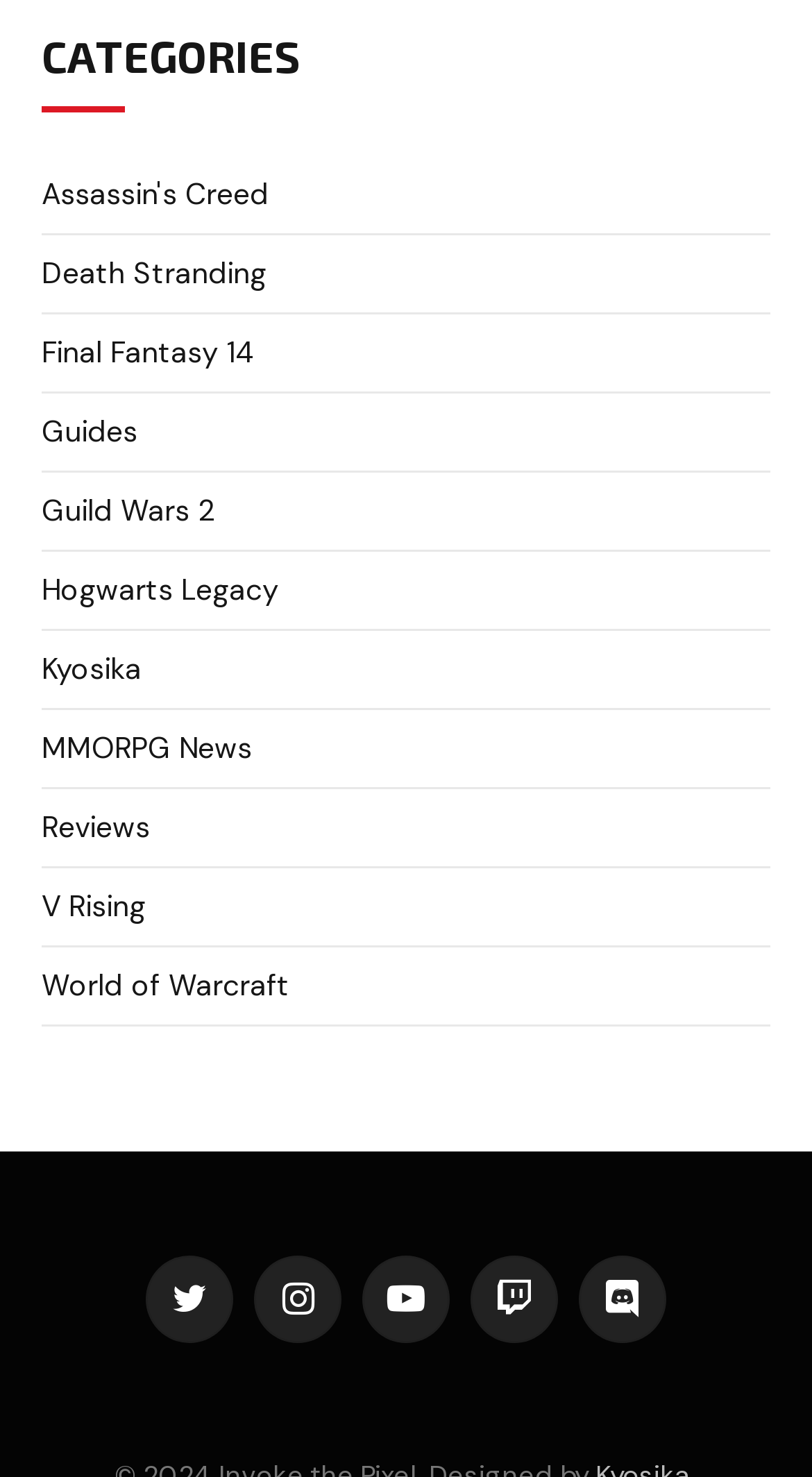Indicate the bounding box coordinates of the element that must be clicked to execute the instruction: "Read Guides". The coordinates should be given as four float numbers between 0 and 1, i.e., [left, top, right, bottom].

[0.051, 0.277, 0.169, 0.307]